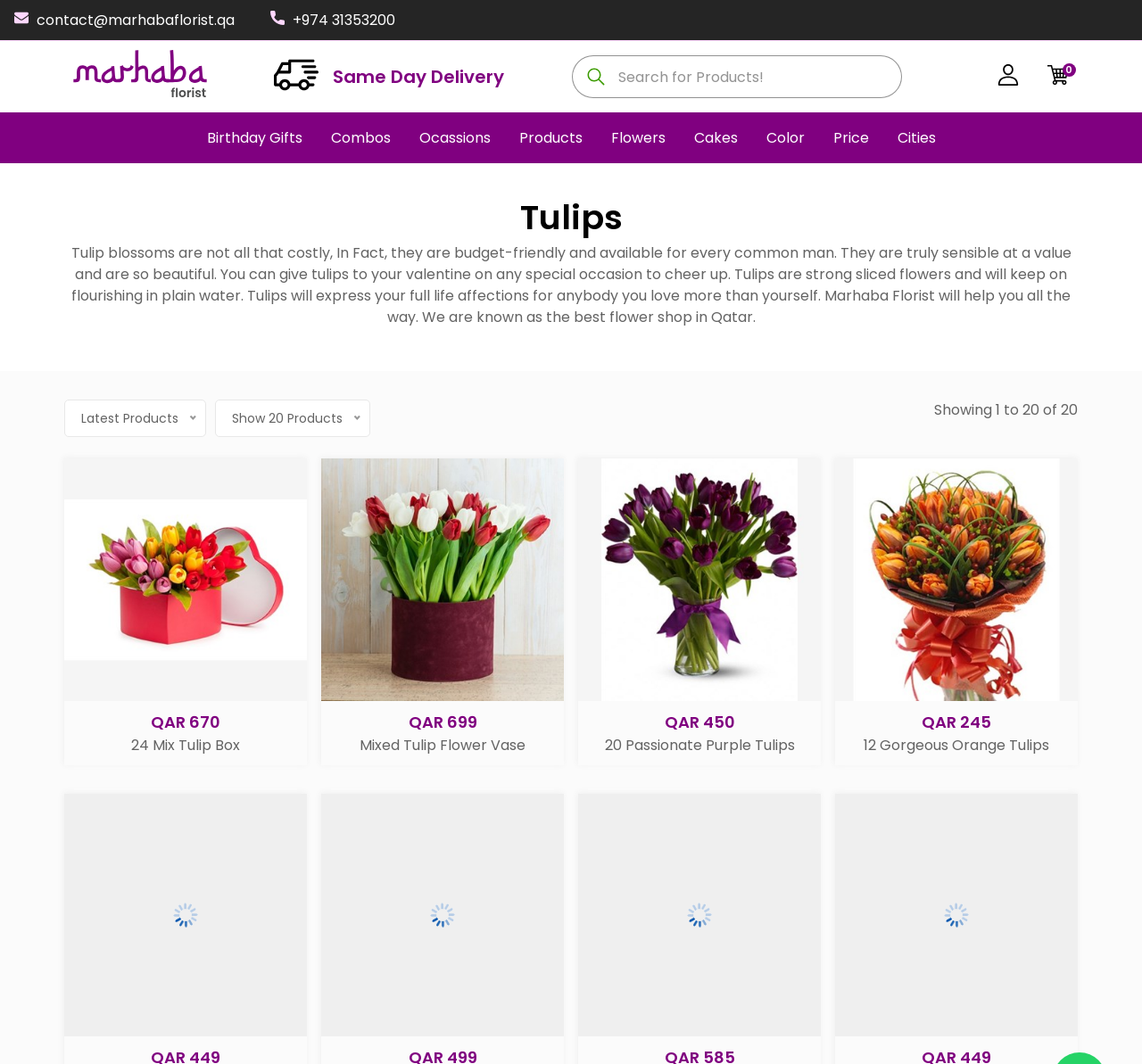How many products are shown on the current page?
Provide a one-word or short-phrase answer based on the image.

20